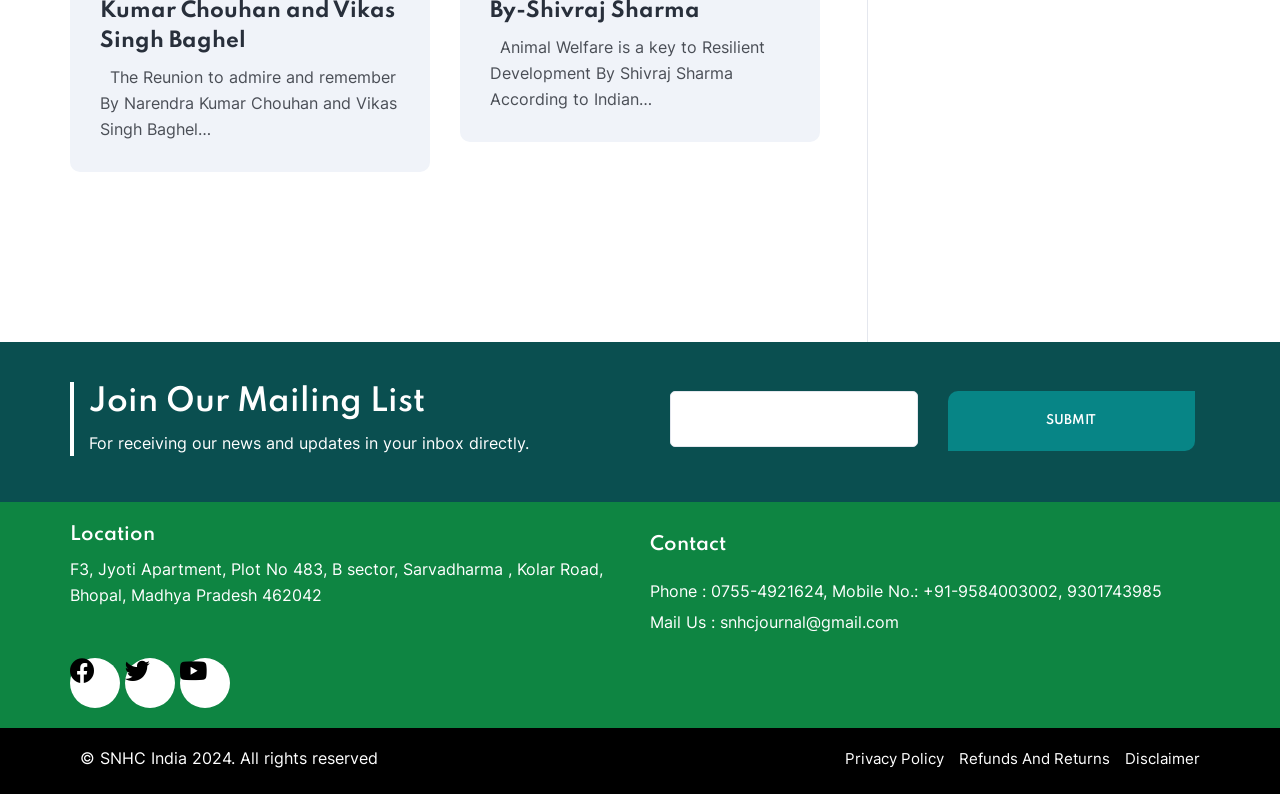What social media platforms does the organization have?
Based on the image, answer the question in a detailed manner.

The social media links are located at the bottom of the webpage, with Facebook, Twitter, and Youtube icons, indicating that the organization has a presence on these platforms.